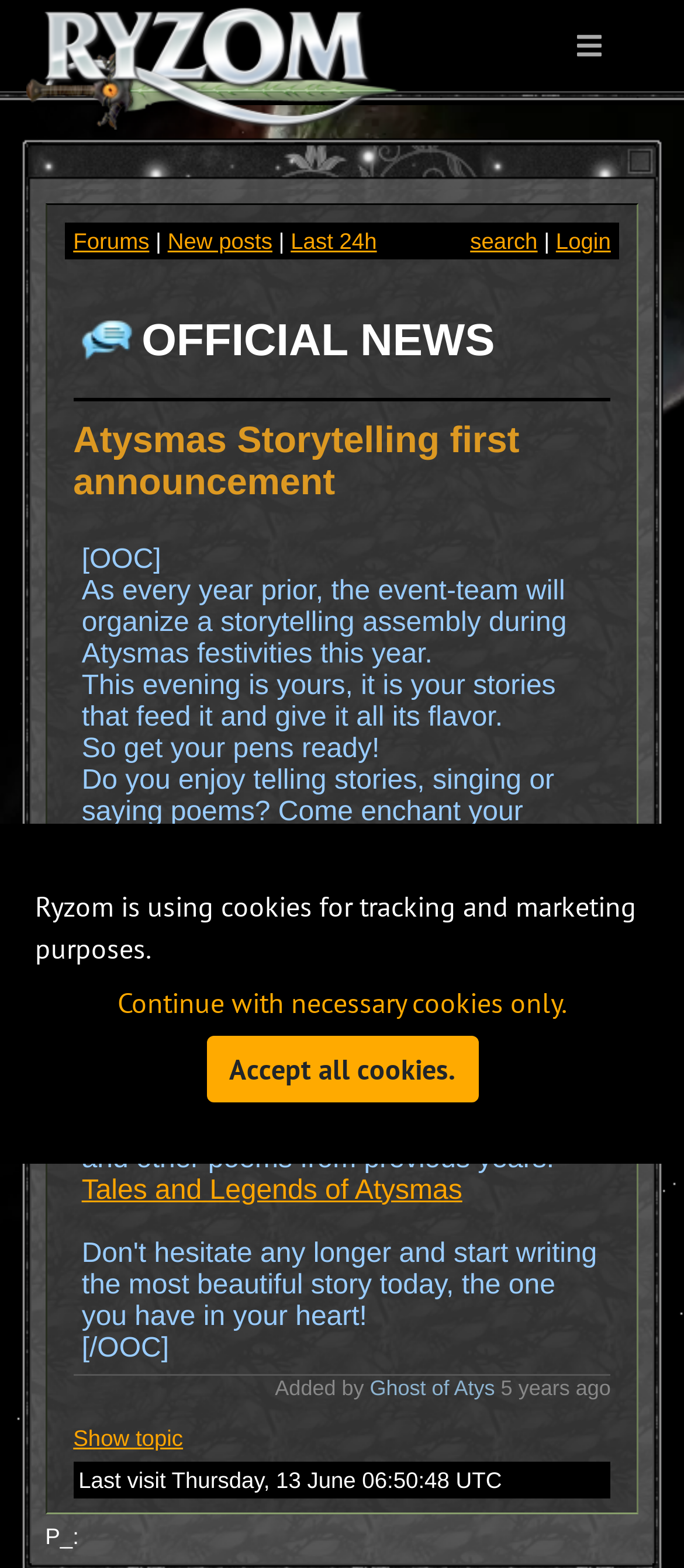Please specify the bounding box coordinates of the region to click in order to perform the following instruction: "Like the post".

None